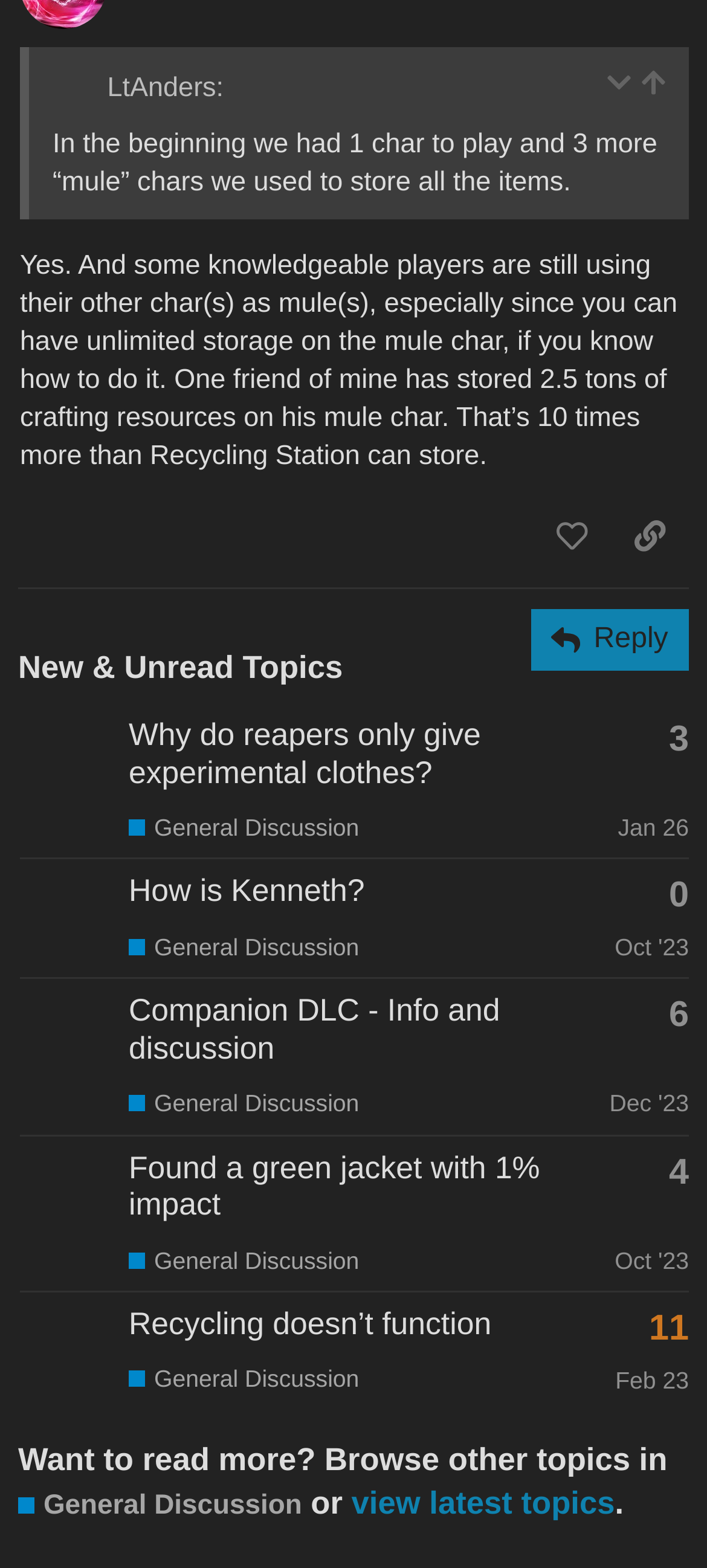Please indicate the bounding box coordinates of the element's region to be clicked to achieve the instruction: "View the quoted post". Provide the coordinates as four float numbers between 0 and 1, i.e., [left, top, right, bottom].

[0.905, 0.044, 0.944, 0.063]